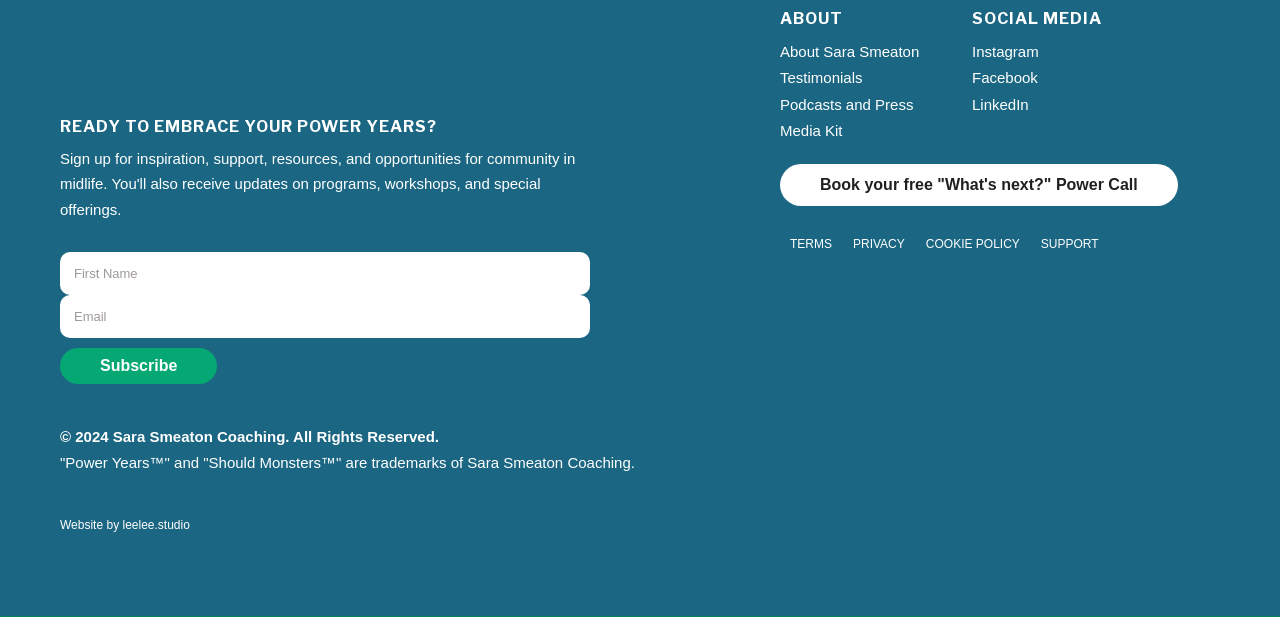Please determine the bounding box coordinates of the area that needs to be clicked to complete this task: 'Book a free 'What's Next?' Power Call'. The coordinates must be four float numbers between 0 and 1, formatted as [left, top, right, bottom].

[0.358, 0.458, 0.638, 0.492]